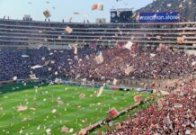Provide a comprehensive description of the image.

The image captures an electrifying moment at a packed stadium, where passionate fans are celebrating in unison. The vibrant atmosphere is filled with colorful confetti casting a joyful cascade over the green field, creating a spectacular visual display. Spectators in the stands are wearing their team's colors, passionately engaging in the event, which likely marks a crucial match, perhaps a derby or significant league game. The excitement is palpable, reflecting the essence of sportsmanship and camaraderie among the fans, making this a memorable occasion in the world of competitive sports.